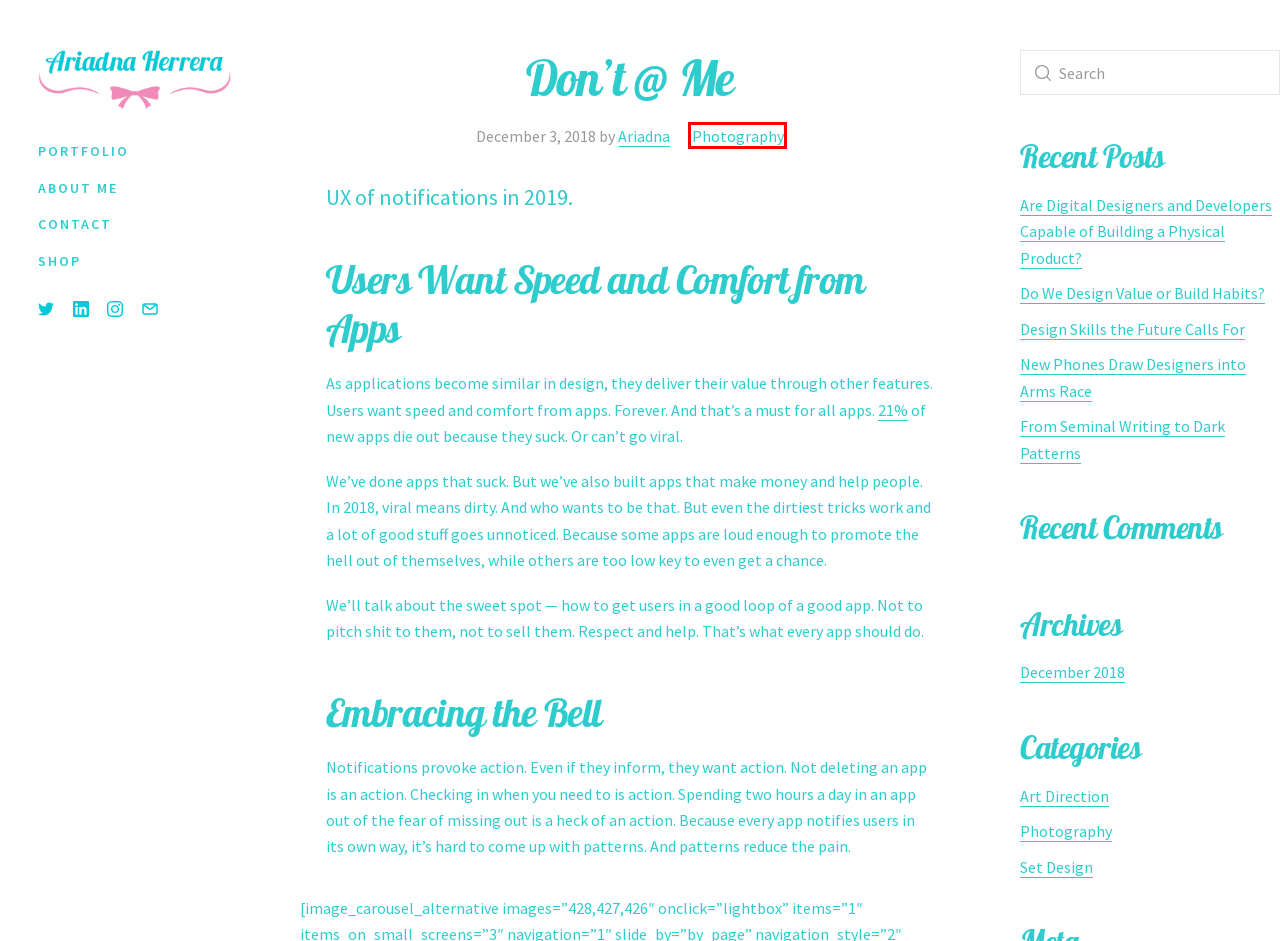You are presented with a screenshot of a webpage that includes a red bounding box around an element. Determine which webpage description best matches the page that results from clicking the element within the red bounding box. Here are the candidates:
A. Photography – · Ariadna Herrera ·
B. · Ariadna Herrera · – Comic Artist & Illustrator
C. Design Skills the Future Calls For – · Ariadna Herrera ·
D. About me – · Ariadna Herrera ·
E. From Seminal Writing to Dark Patterns – · Ariadna Herrera ·
F. New Phones Draw Designers into Arms Race – · Ariadna Herrera ·
G. Art Direction – · Ariadna Herrera ·
H. Set Design – · Ariadna Herrera ·

A